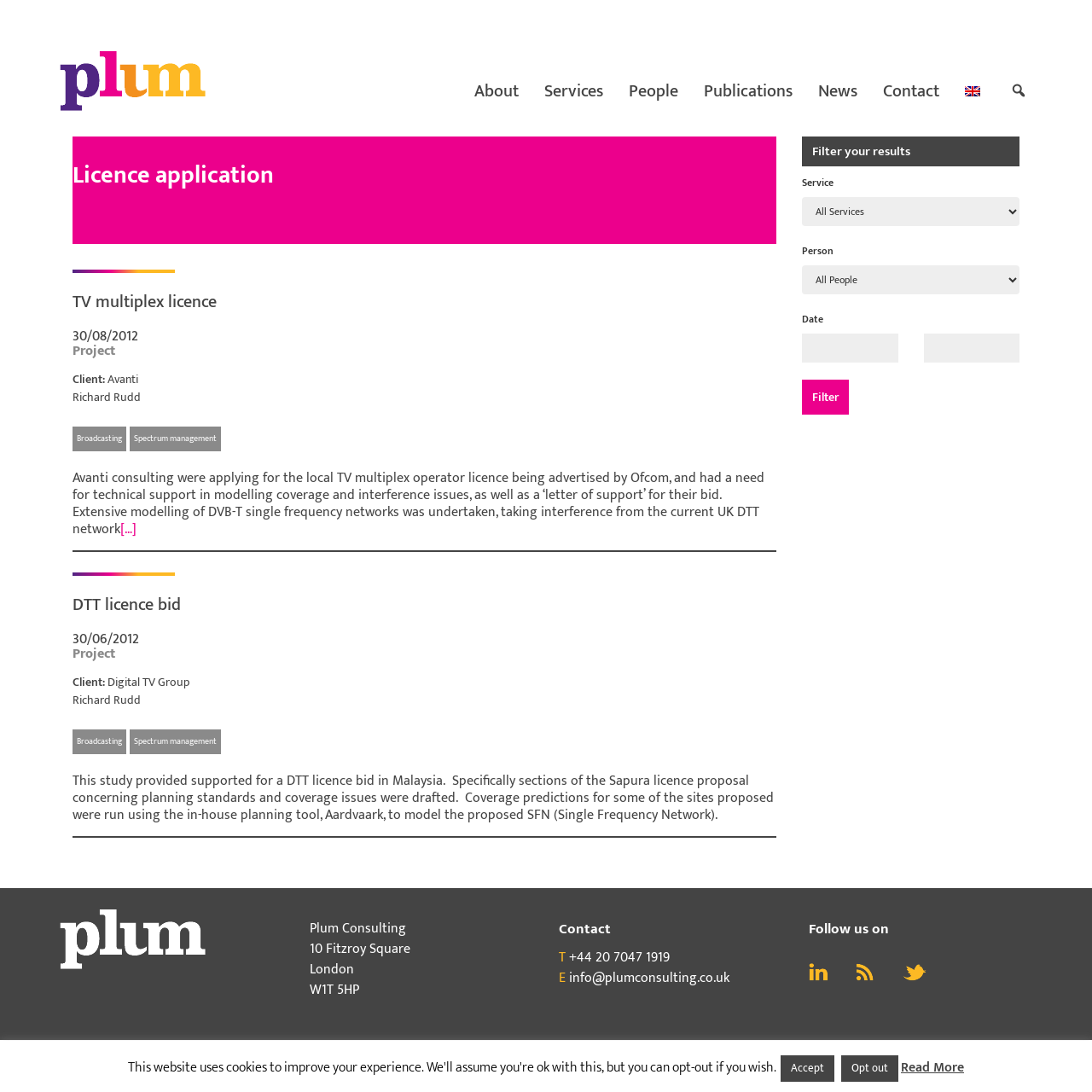Find and provide the bounding box coordinates for the UI element described with: "Opt out".

[0.77, 0.966, 0.823, 0.991]